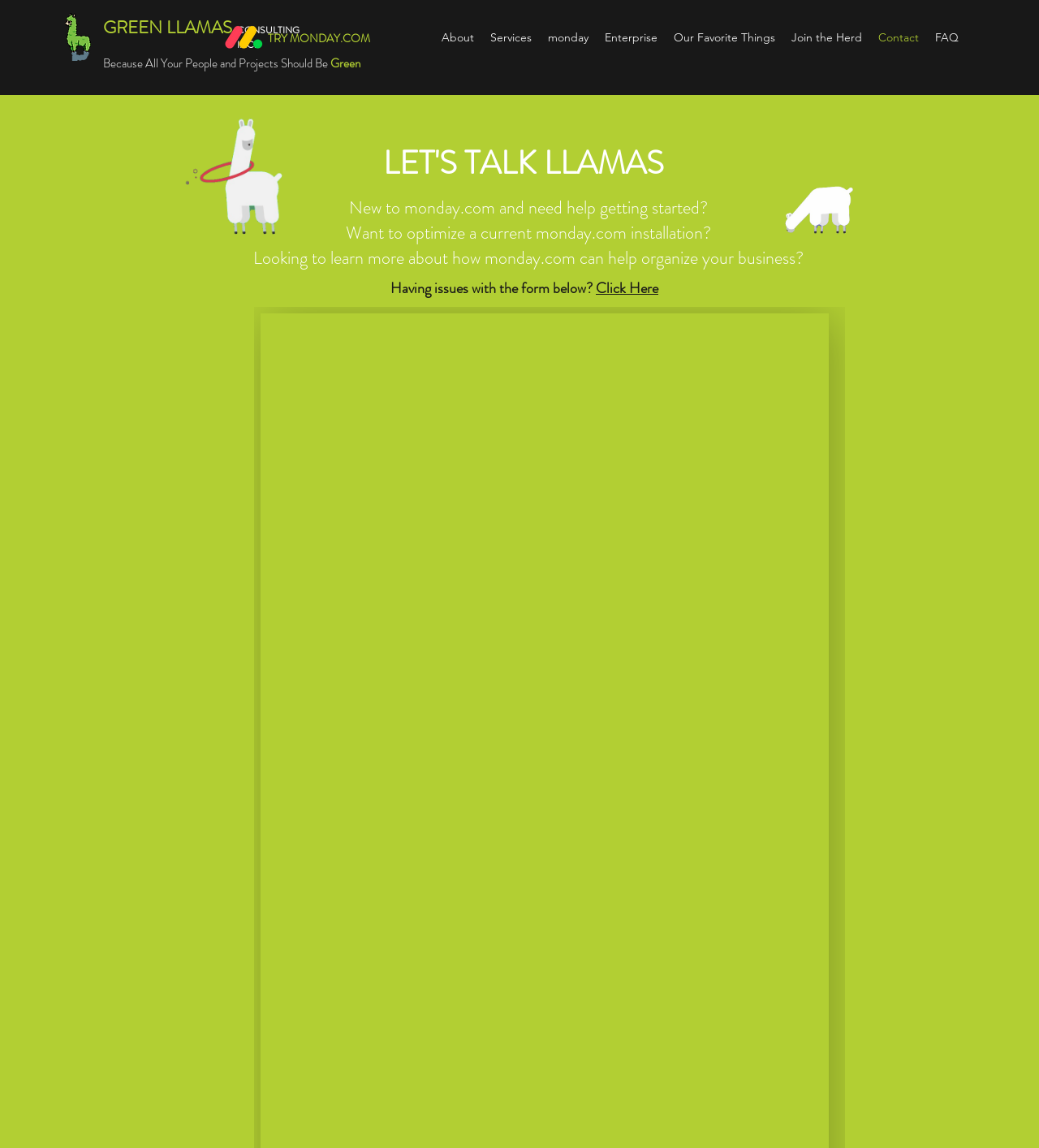Respond to the question with just a single word or phrase: 
What is the name of the consulting company?

Green Llamas